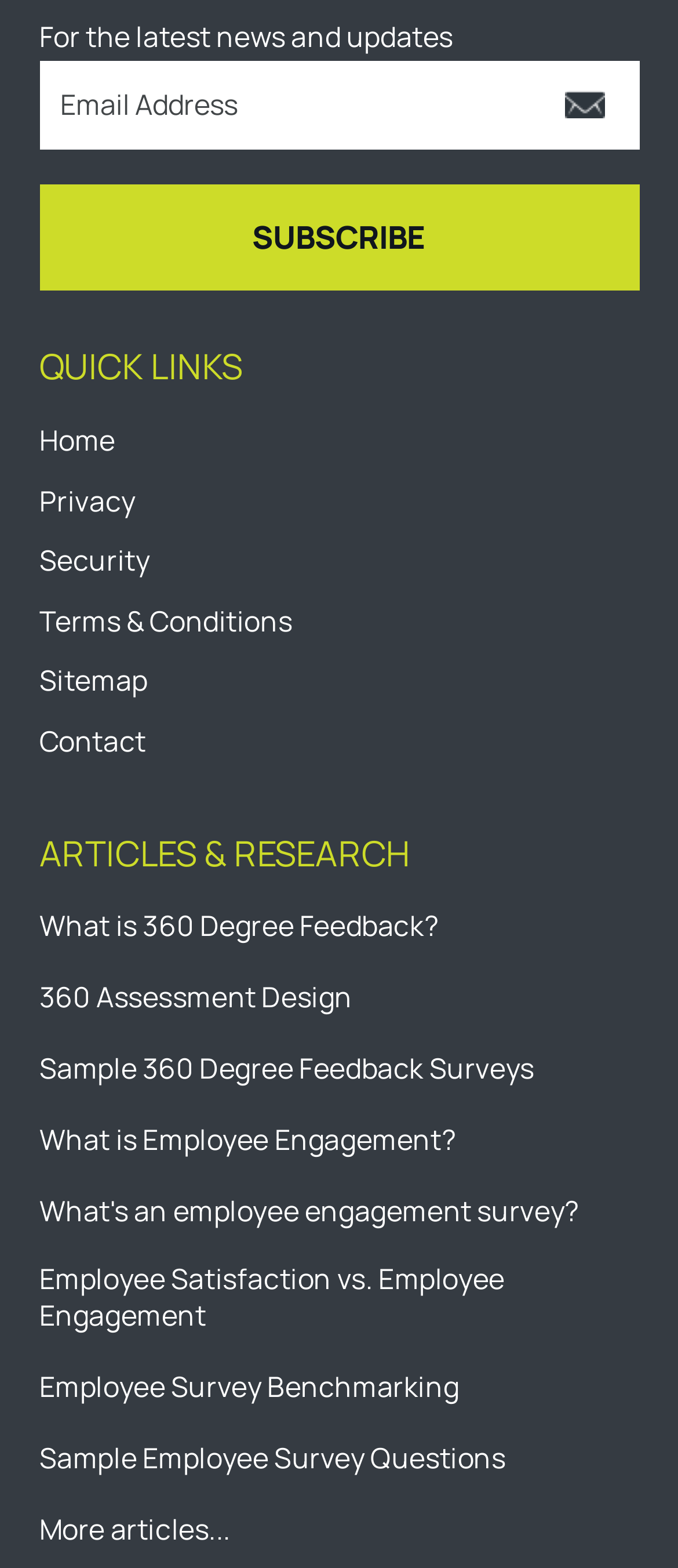Extract the bounding box coordinates for the UI element described by the text: "More articles...". The coordinates should be in the form of [left, top, right, bottom] with values between 0 and 1.

[0.058, 0.964, 0.34, 0.987]